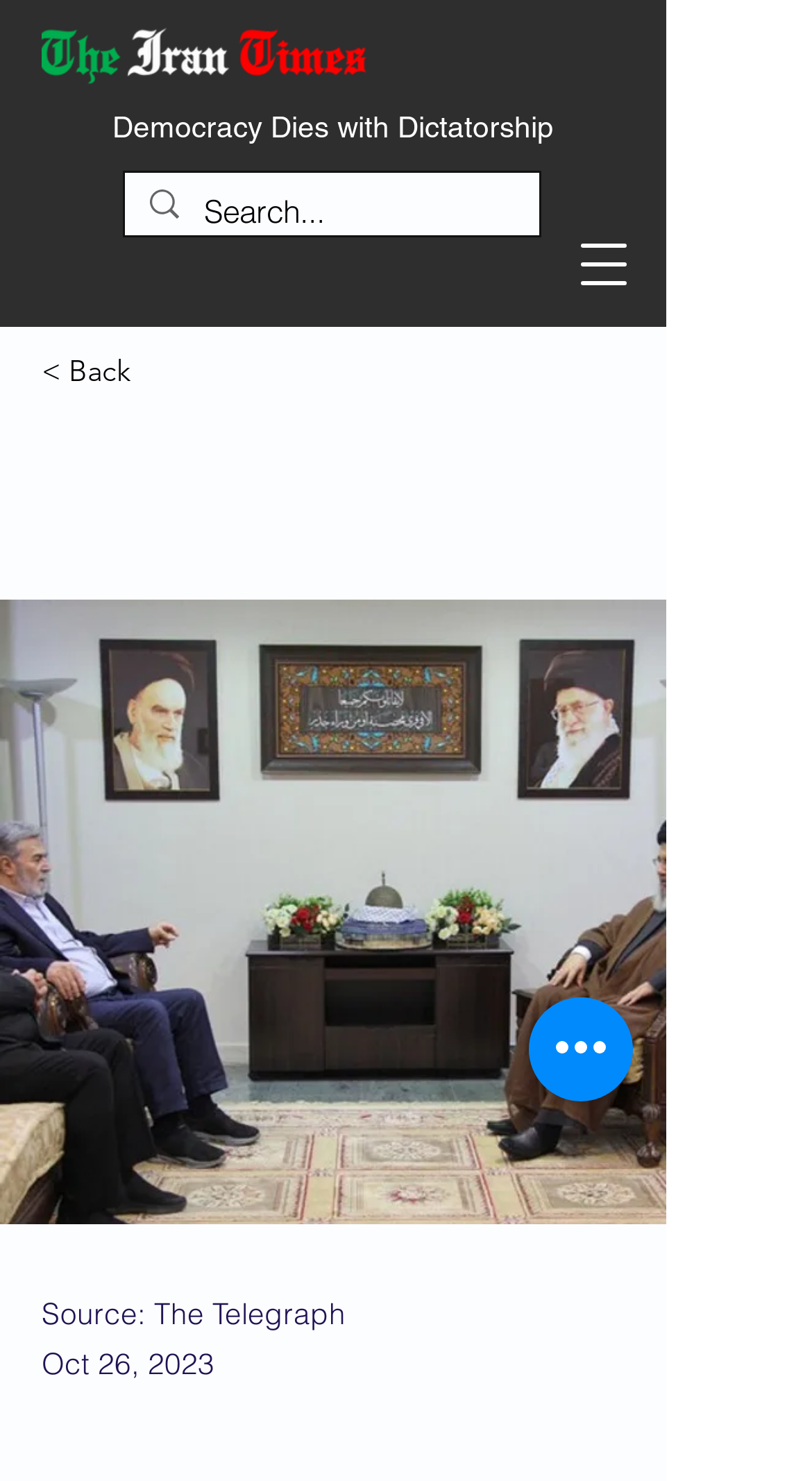Analyze the image and give a detailed response to the question:
What is the function of the search box?

The search box is located in the top middle of the webpage and has a placeholder text 'Search...', which suggests that it is used to search for content on the website.